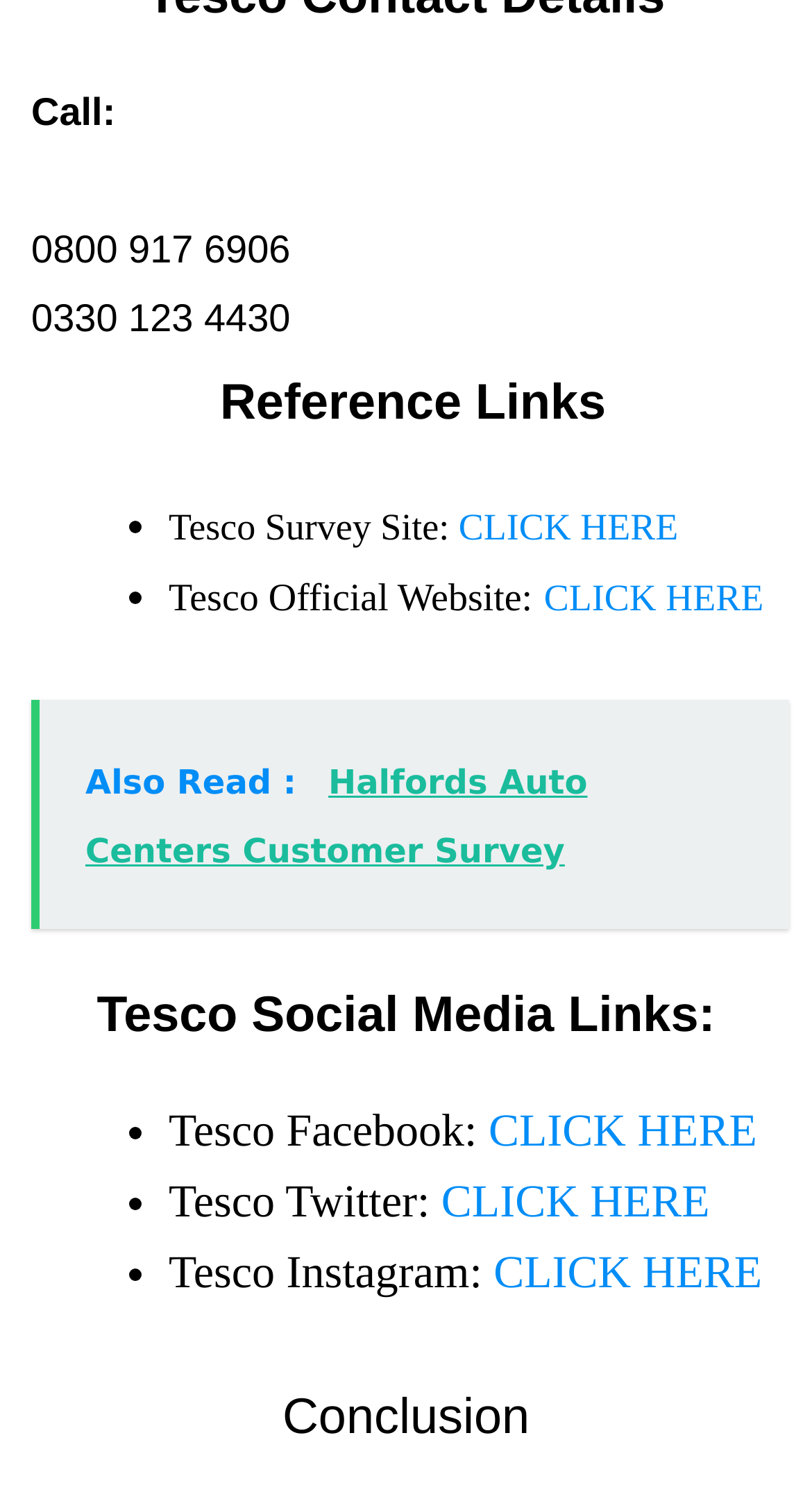Provide a short answer using a single word or phrase for the following question: 
What is the title of the second heading?

Reference Links